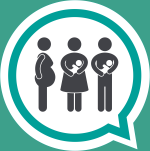Please give a succinct answer to the question in one word or phrase:
What is the circular frame suggesting?

Unity and inclusivity